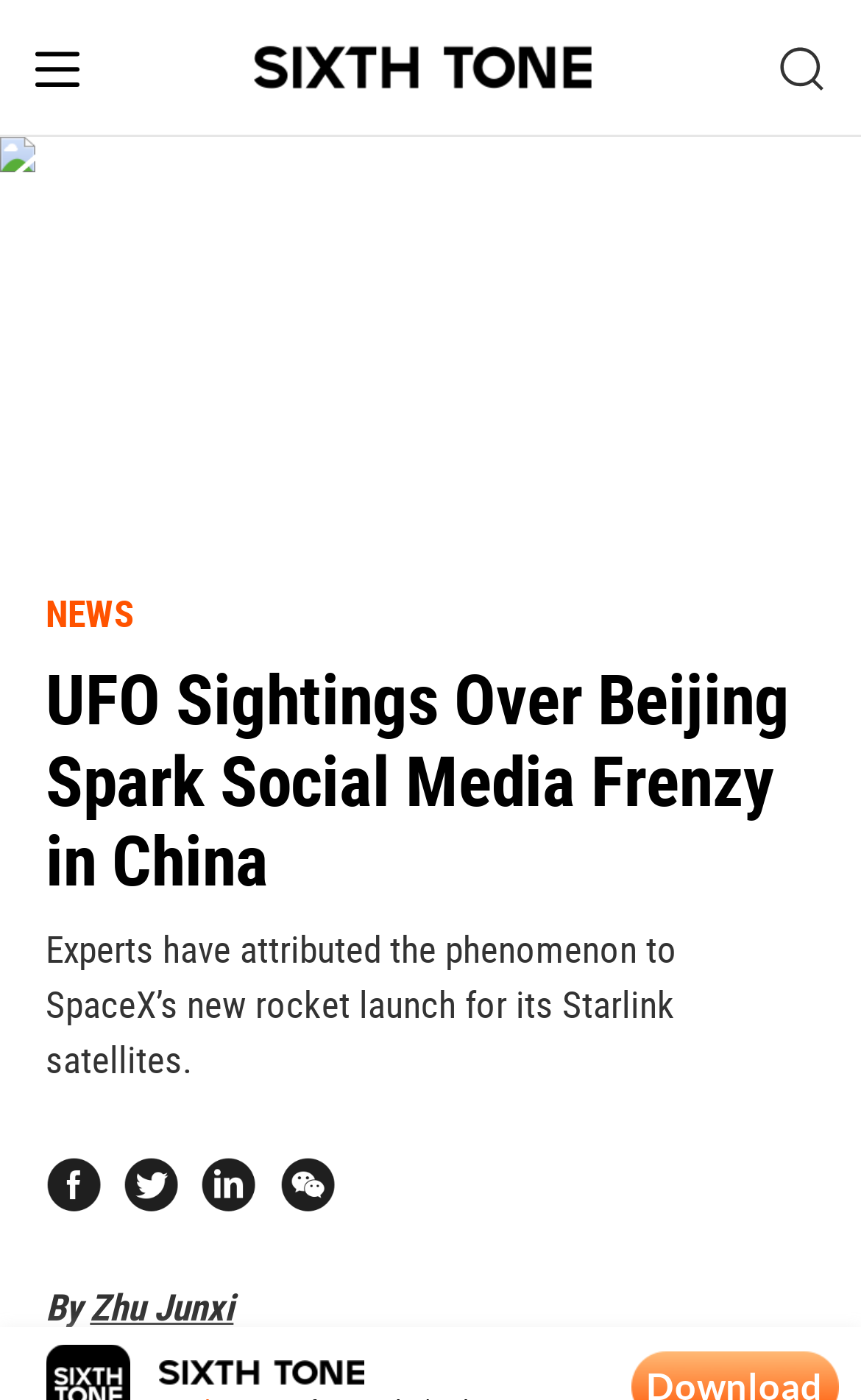What is attributed to SpaceX's new rocket launch?
Based on the screenshot, provide your answer in one word or phrase.

UFO phenomenon